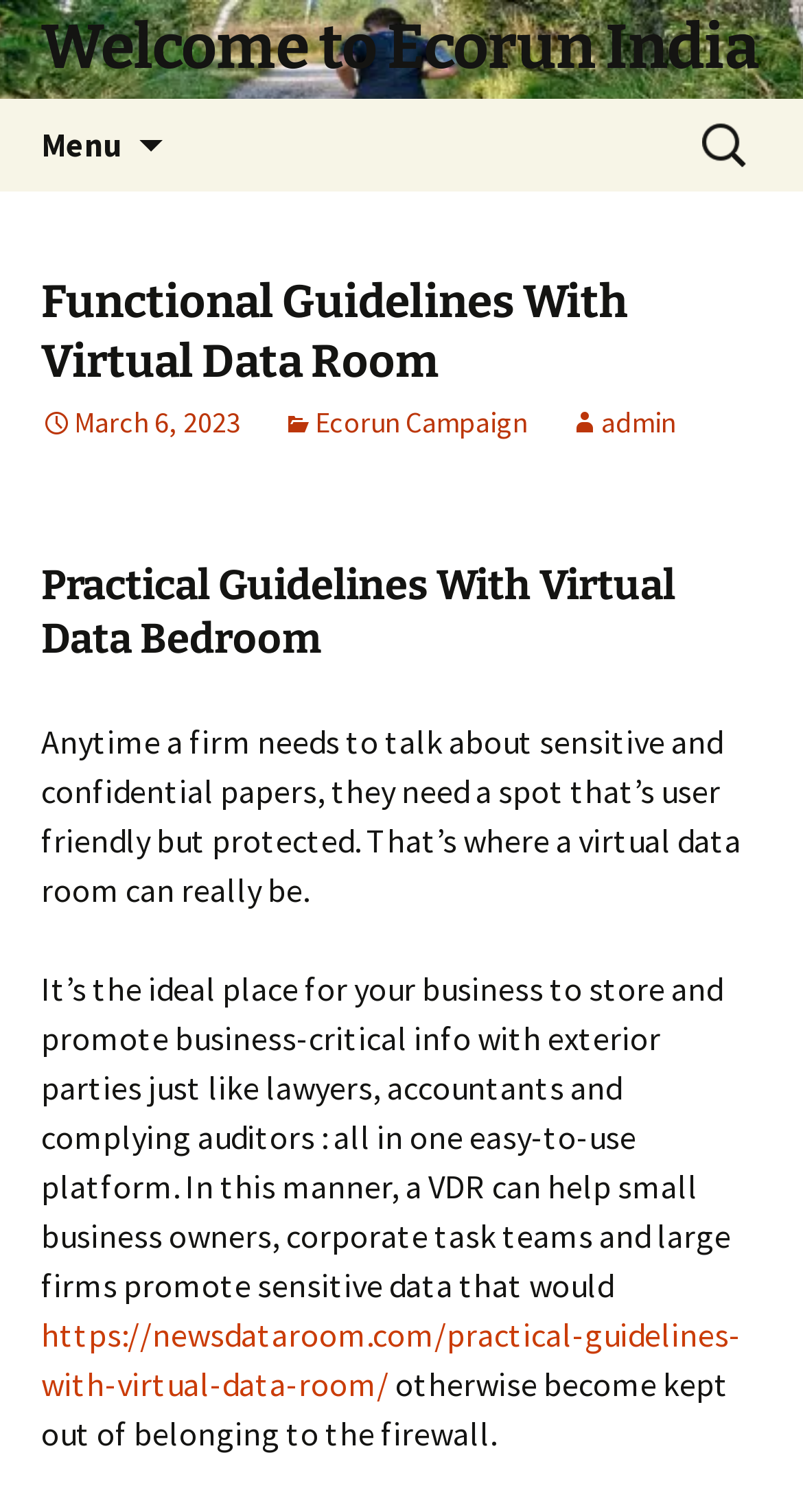What type of information can be stored in a virtual data room?
Using the image as a reference, give an elaborate response to the question.

According to the webpage, a virtual data room can be used to store and promote business-critical information, which may include sensitive and confidential papers, with exterior parties.